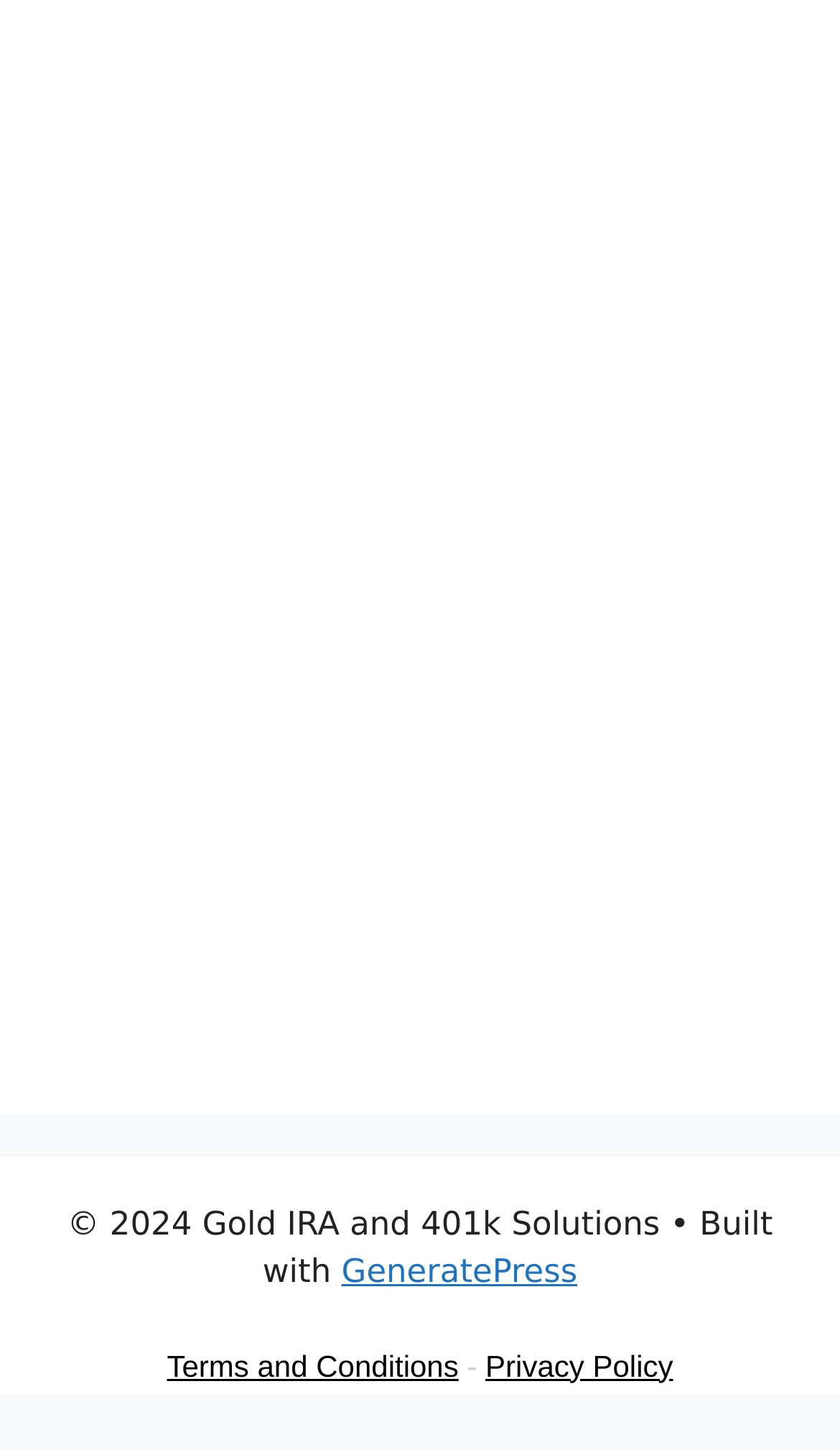Provide the bounding box coordinates in the format (top-left x, top-left y, bottom-right x, bottom-right y). All values are floating point numbers between 0 and 1. Determine the bounding box coordinate of the UI element described as: GeneratePress

[0.406, 0.863, 0.687, 0.89]